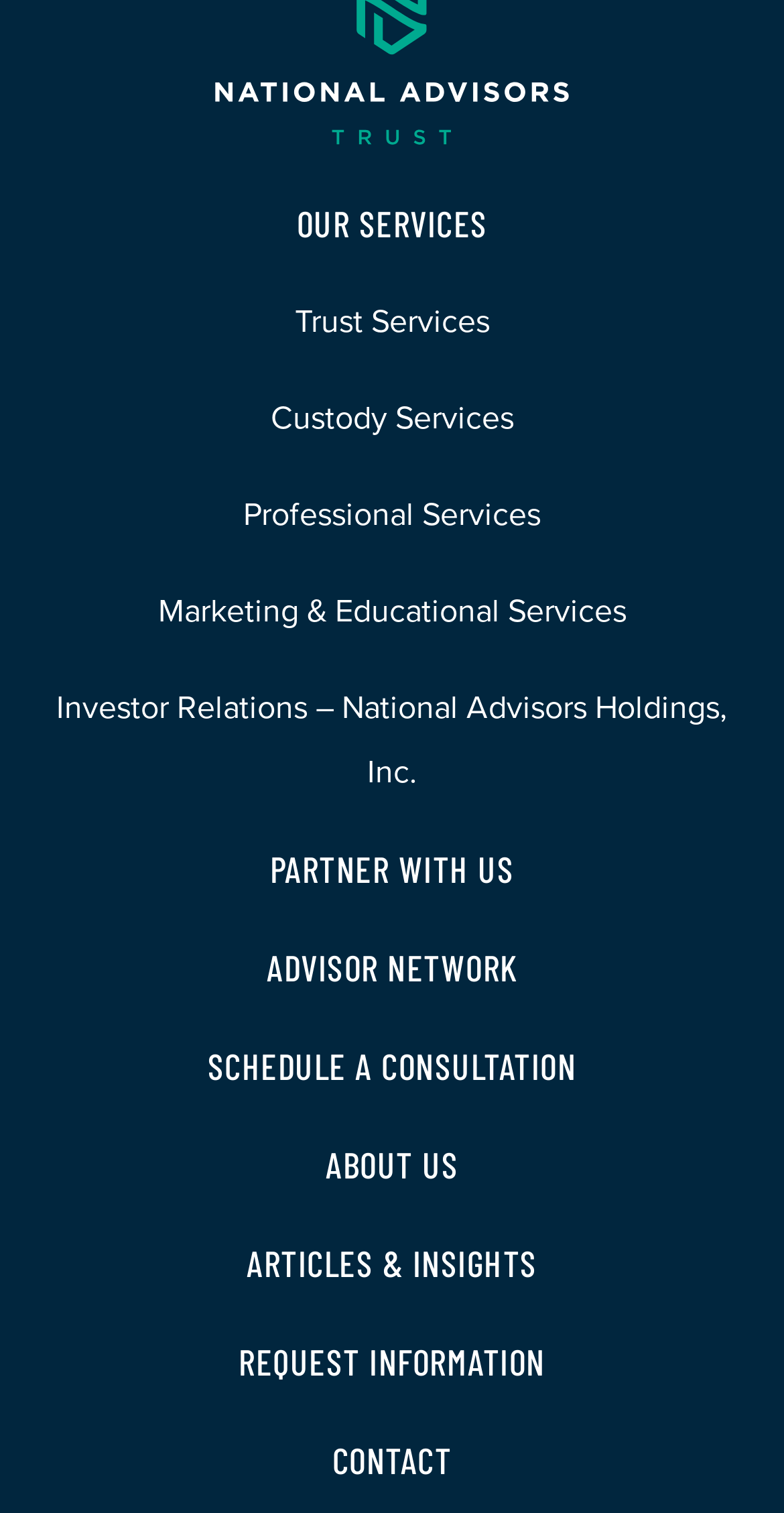What is the last link on the webpage?
Please provide a detailed and thorough answer to the question.

By looking at the bounding box coordinates, I can determine the vertical positions of the links. The link with the highest y2 coordinate is 'CONTACT', which means it is the last link on the webpage.